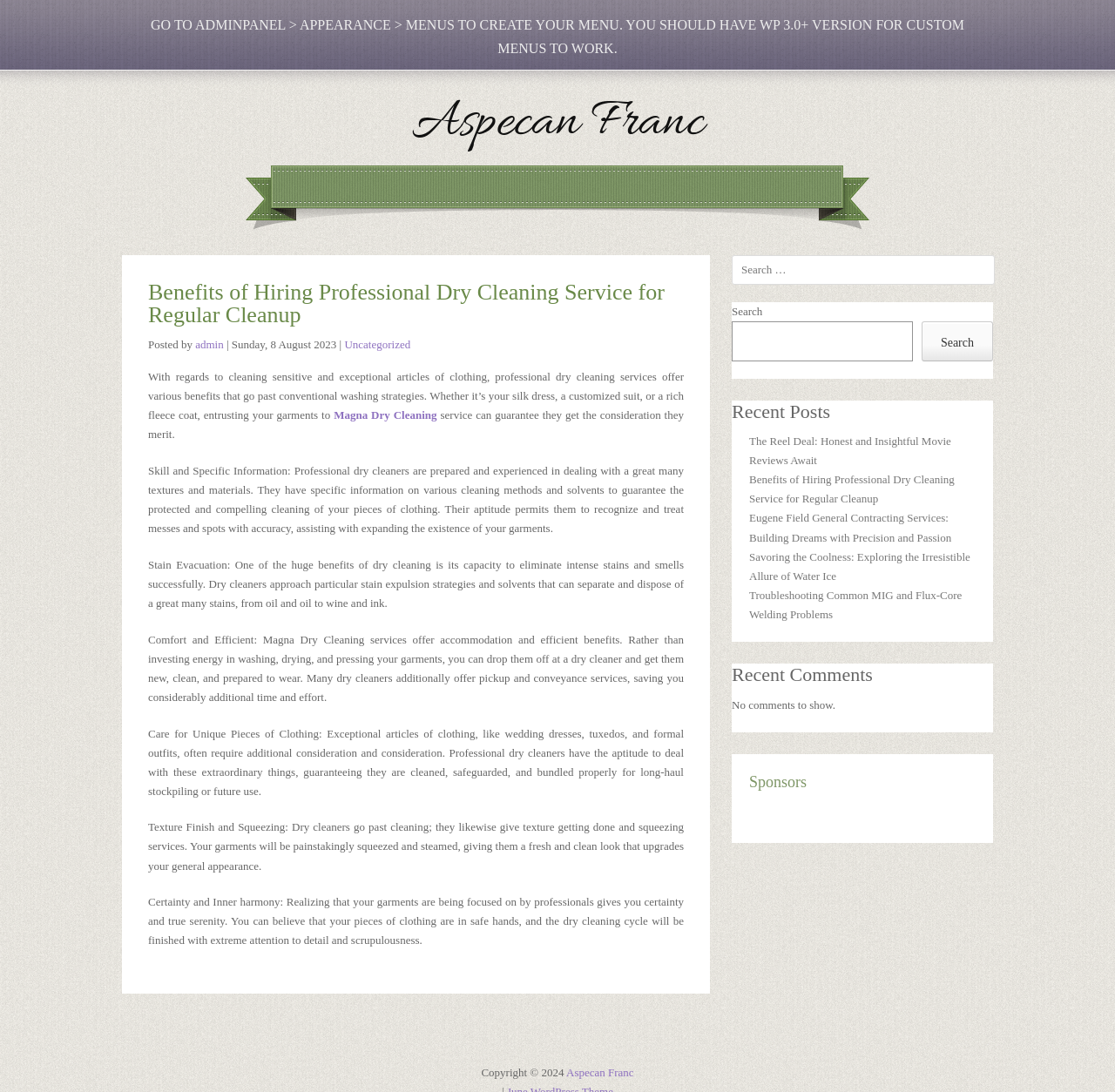Determine the bounding box coordinates for the clickable element to execute this instruction: "Go to the 'Magna Dry Cleaning' page". Provide the coordinates as four float numbers between 0 and 1, i.e., [left, top, right, bottom].

[0.299, 0.374, 0.392, 0.386]